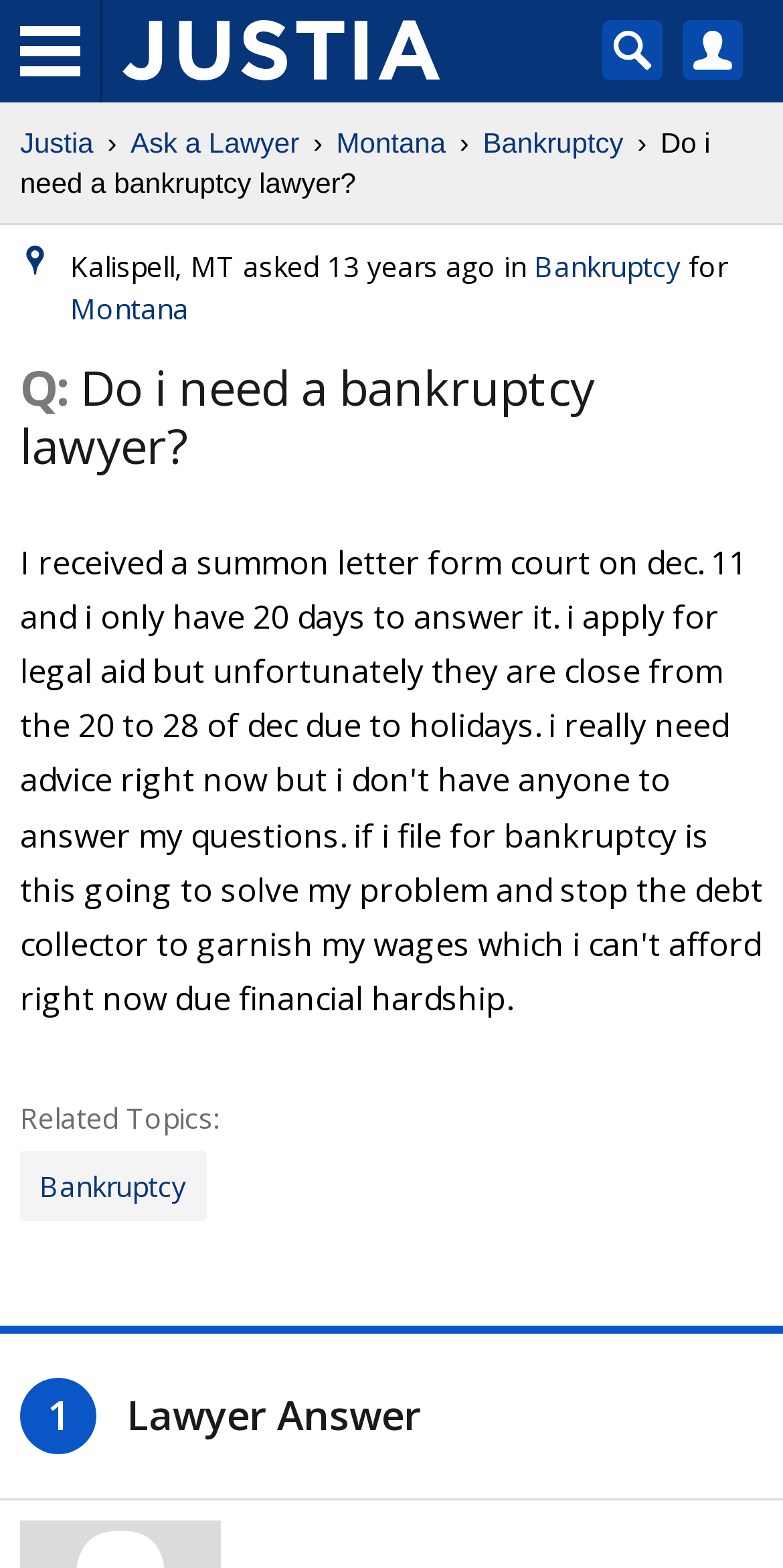How long ago was the question asked?
Provide a well-explained and detailed answer to the question.

The time when the question was asked can be found in the text '2010-12-21T10:32:29-08:00' which is located below the question title. This time can be converted to a more readable format as '13 years ago'.